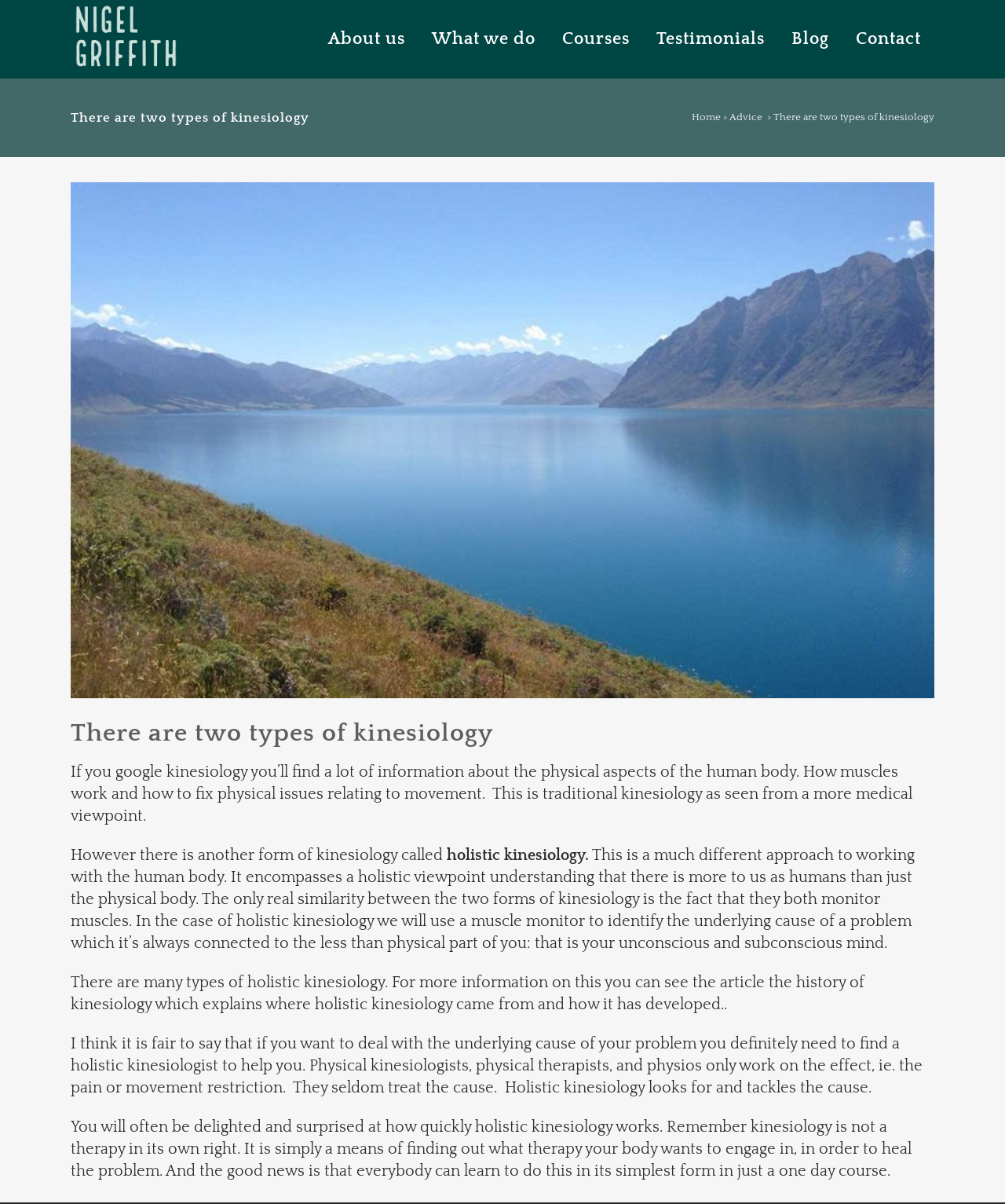What is the text of the webpage's headline?

There are two types of kinesiology